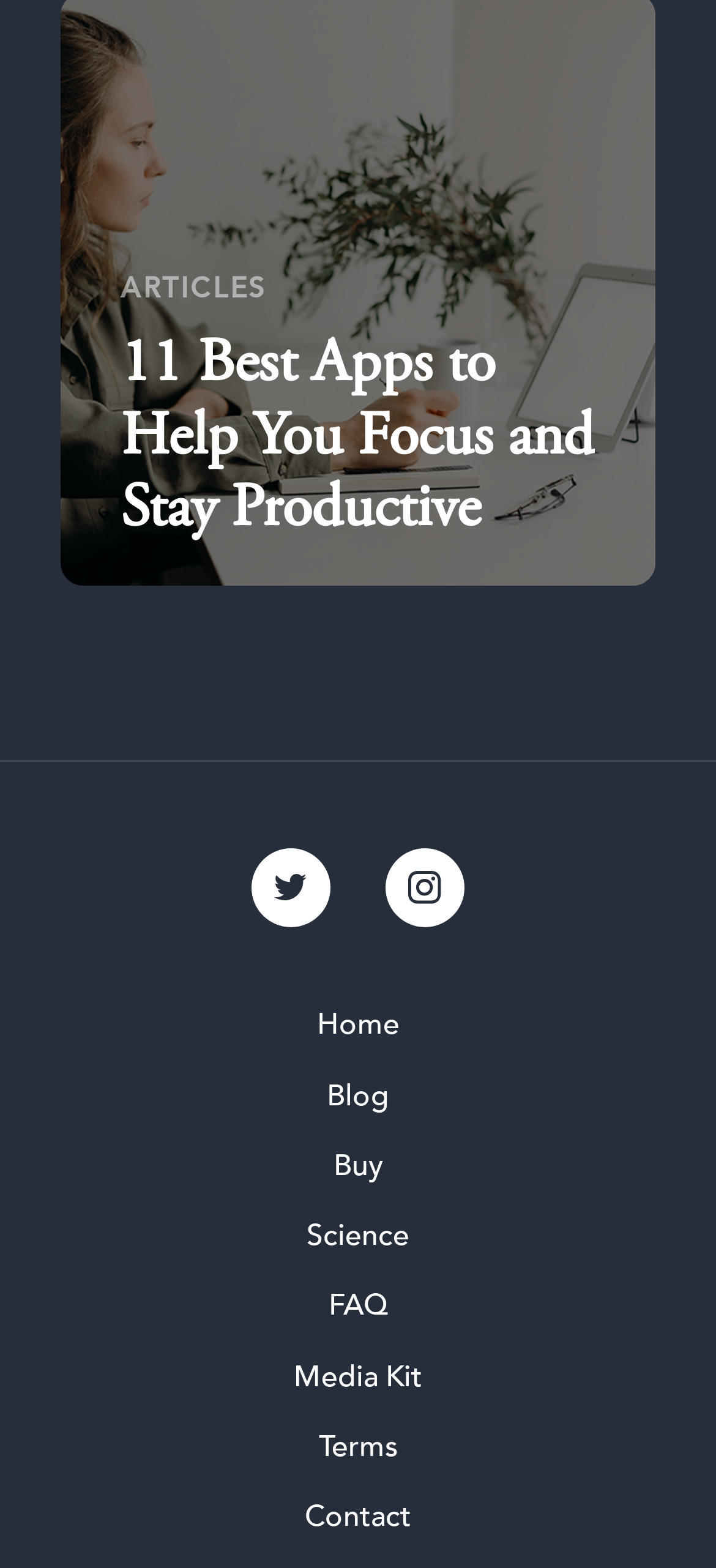How many articles are mentioned?
Offer a detailed and full explanation in response to the question.

I looked at the heading '11 Best Apps to Help You Focus and Stay Productive' and found that it is an article, so there is 1 article mentioned.